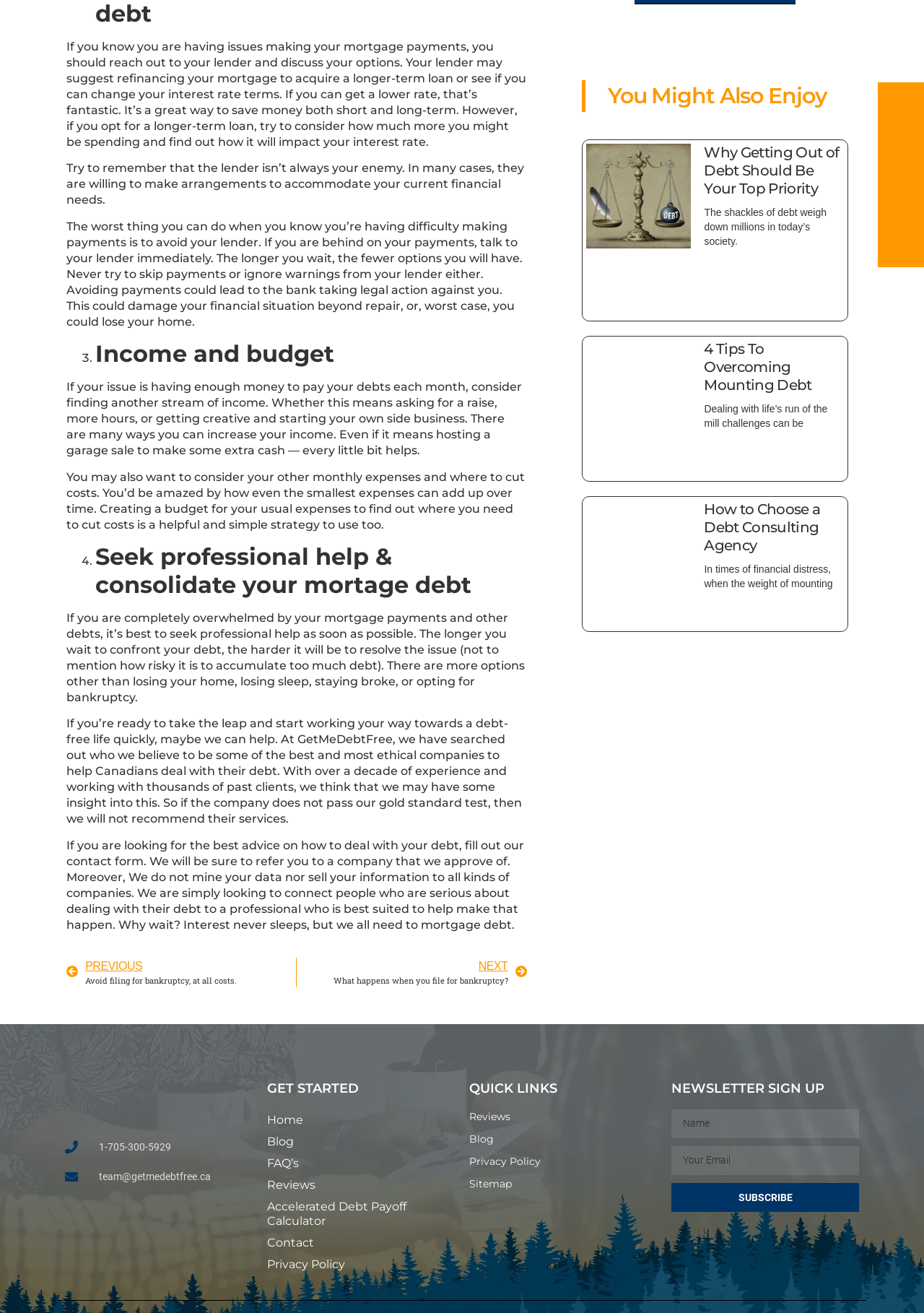Please determine the bounding box coordinates of the element's region to click for the following instruction: "Subscribe to the newsletter".

[0.727, 0.901, 0.93, 0.923]